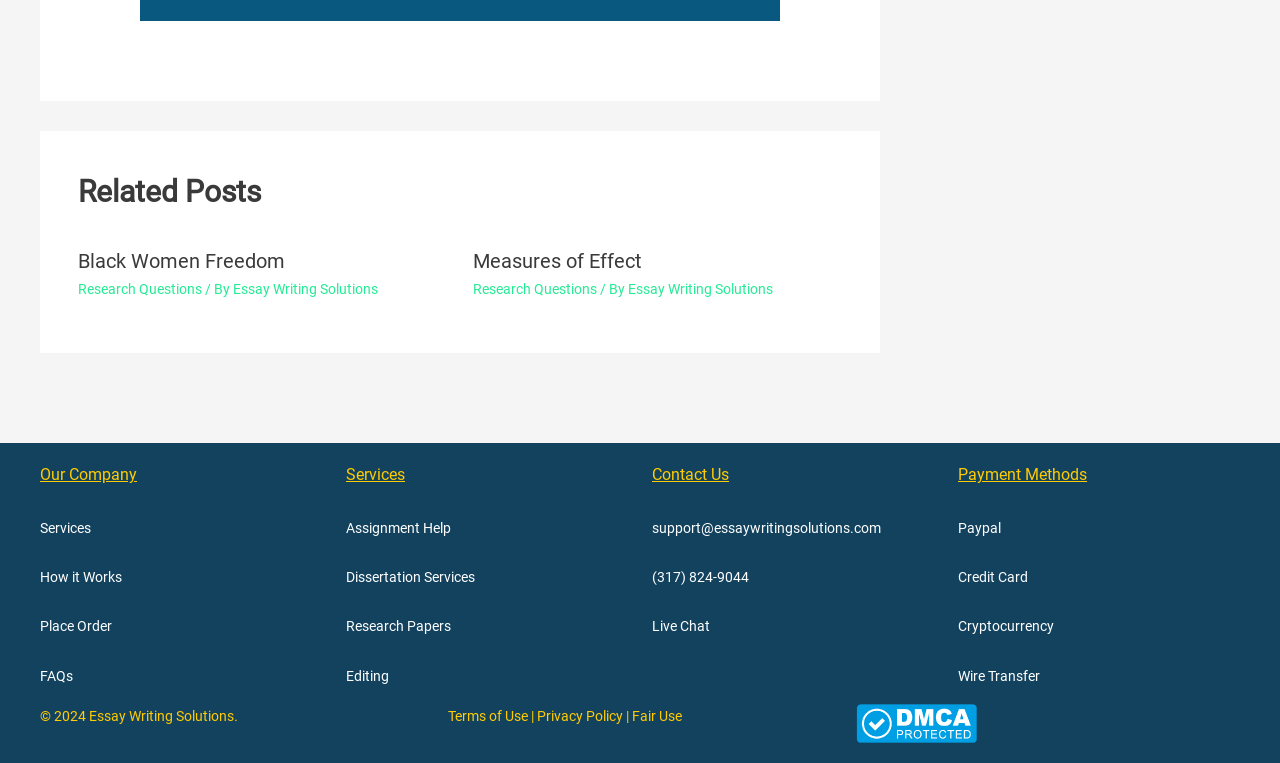Please mark the bounding box coordinates of the area that should be clicked to carry out the instruction: "Click on 'Black Women Freedom'".

[0.061, 0.327, 0.222, 0.358]